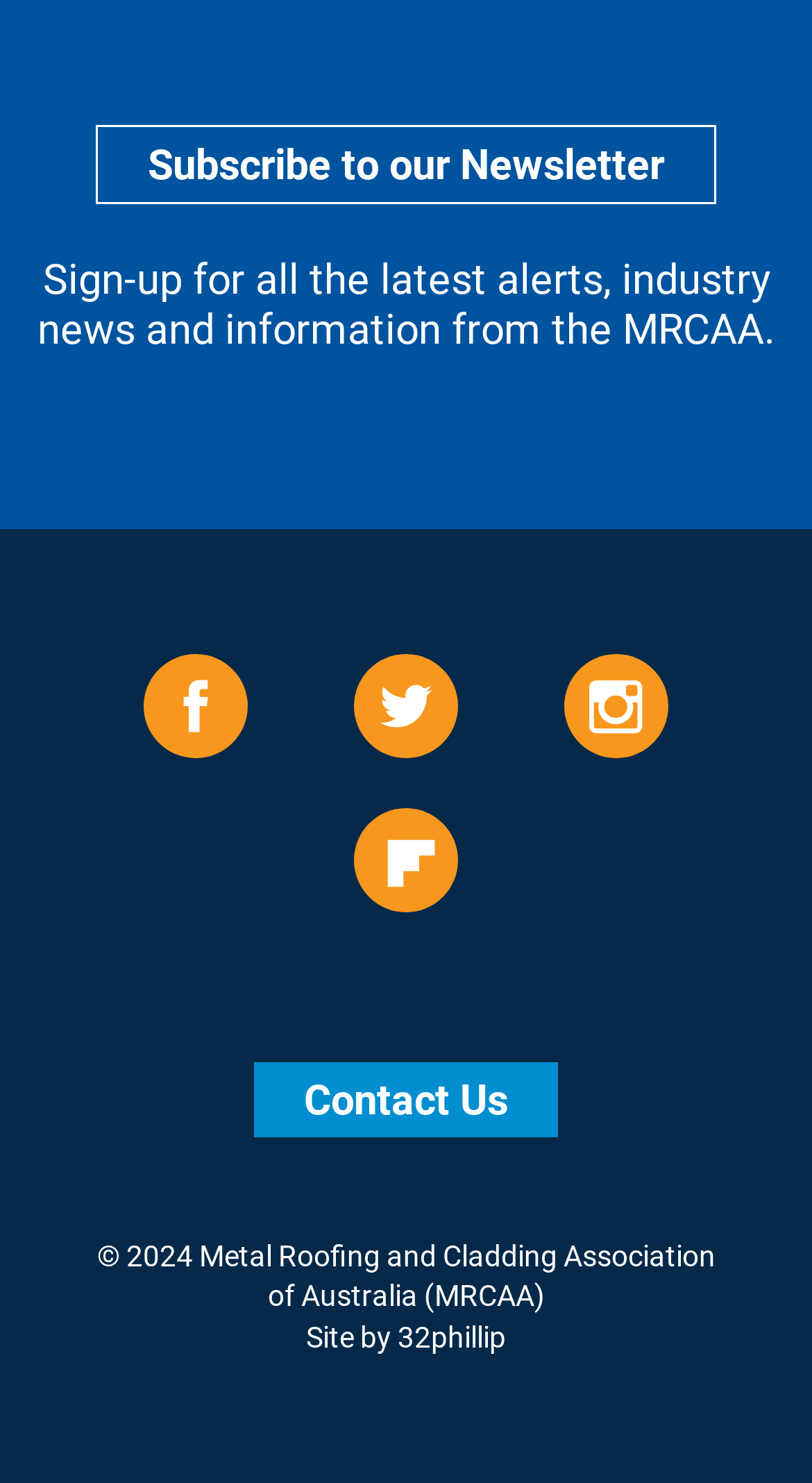Please identify the bounding box coordinates of the element that needs to be clicked to perform the following instruction: "View site information".

[0.377, 0.89, 0.623, 0.912]